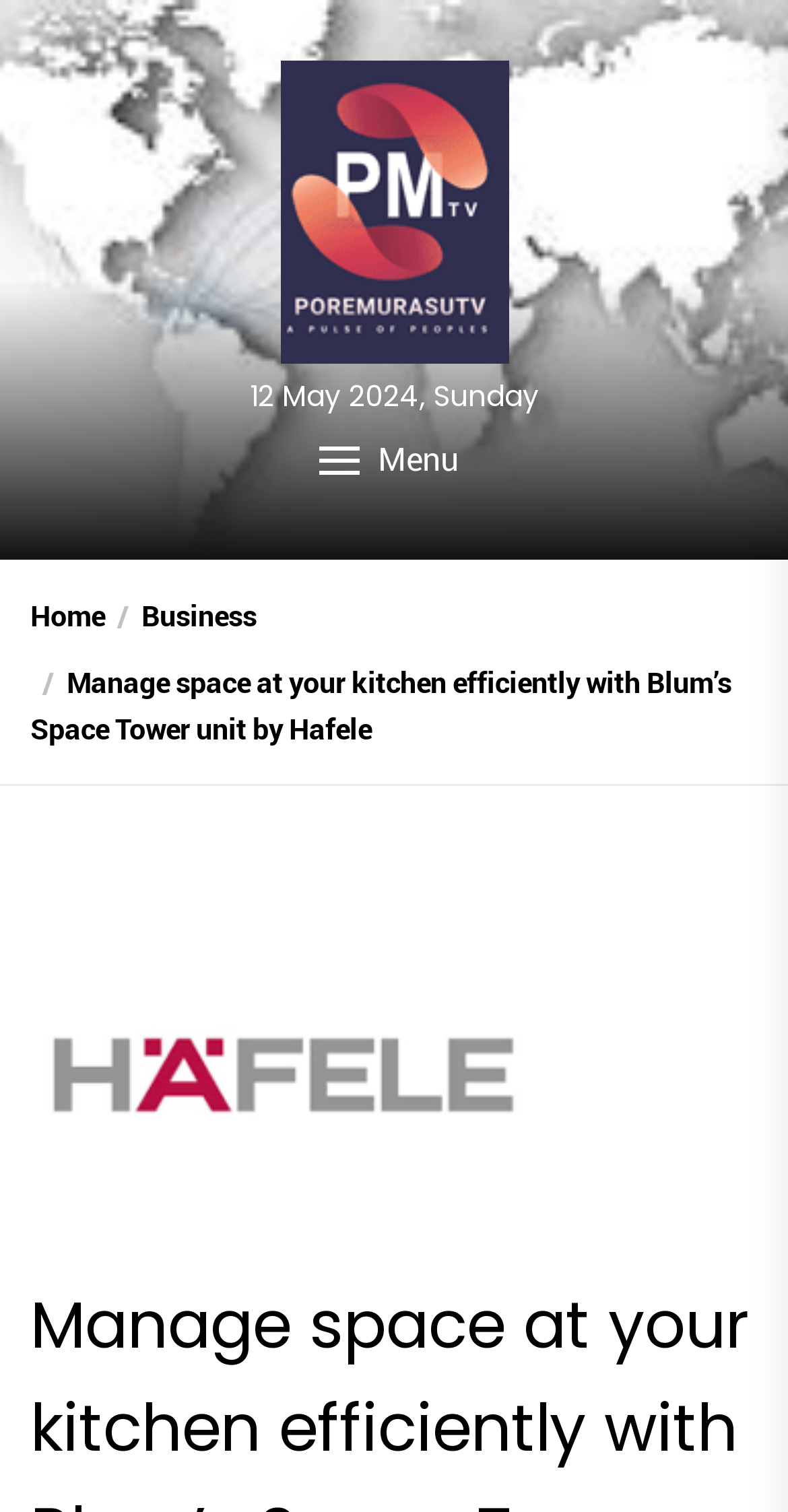What is the logo image associated with?
Provide a well-explained and detailed answer to the question.

I looked at the image element located at the top of the webpage and found that it is associated with the text 'Pmtv', which is likely a logo or brand identifier.